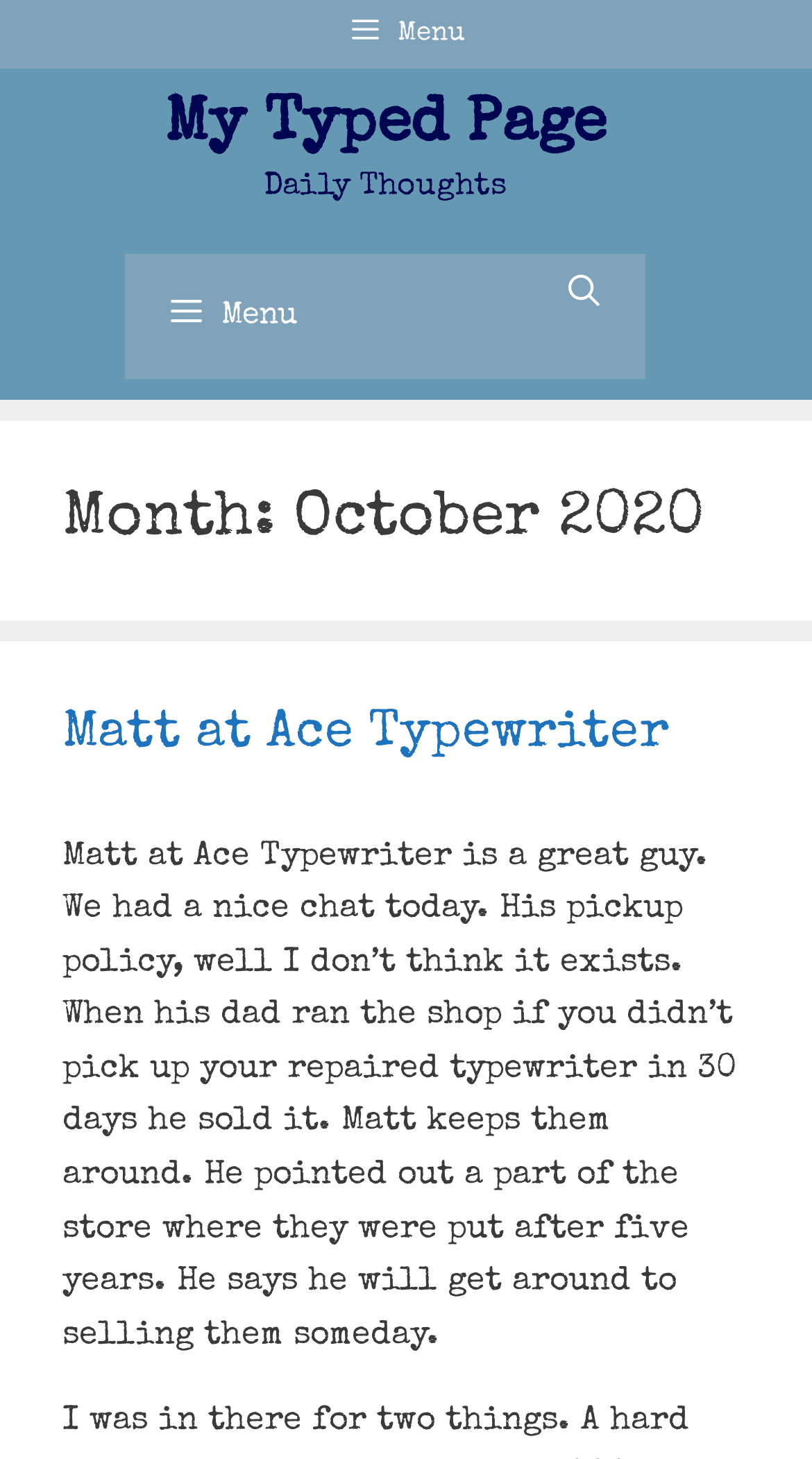Refer to the image and offer a detailed explanation in response to the question: How long does Matt keep unrepaired typewriters?

According to the article, Matt keeps unrepaired typewriters for five years before considering selling them. This information is obtained from the paragraph that describes Matt's pickup policy.